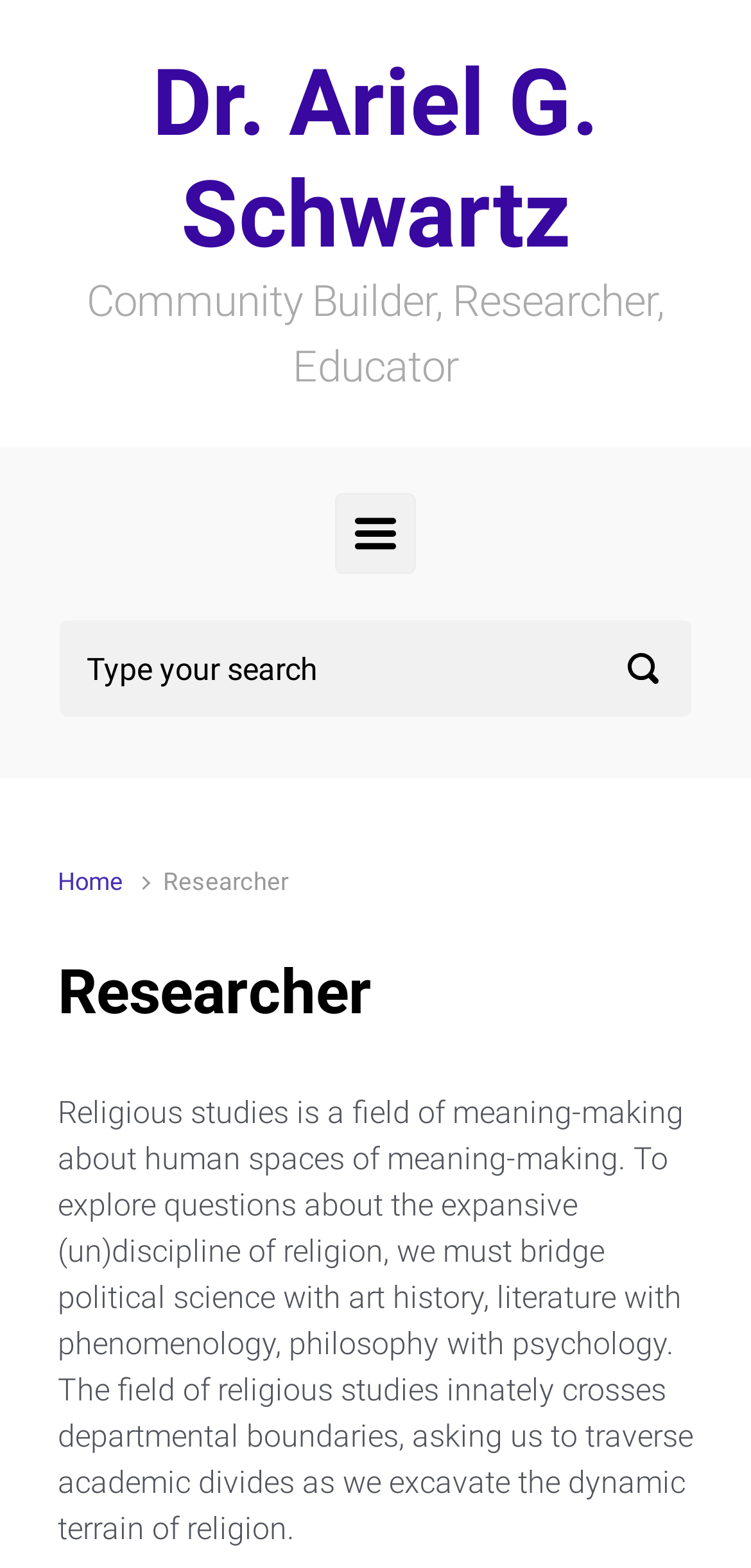Given the description: "Home", determine the bounding box coordinates of the UI element. The coordinates should be formatted as four float numbers between 0 and 1, [left, top, right, bottom].

[0.077, 0.553, 0.164, 0.572]